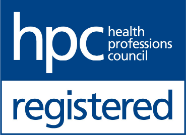Describe every detail you can see in the image.

The image displays the logo of the Health Professions Council (HPC). It features the acronym "hpc" prominently in a bold, white font against a dark blue background, which conveys professionalism and authority. Below the acronym, the word "registered" appears in an all-caps layout, indicating that the individual associated with this logo is officially registered with the HPC. This signifies their compliance with professional standards and regulations within the health profession, ensuring that they are recognized as qualified practitioners. The logo is essential for establishing credibility in the field, highlighting the importance of registration for practitioners, such as chartered educational psychologists.